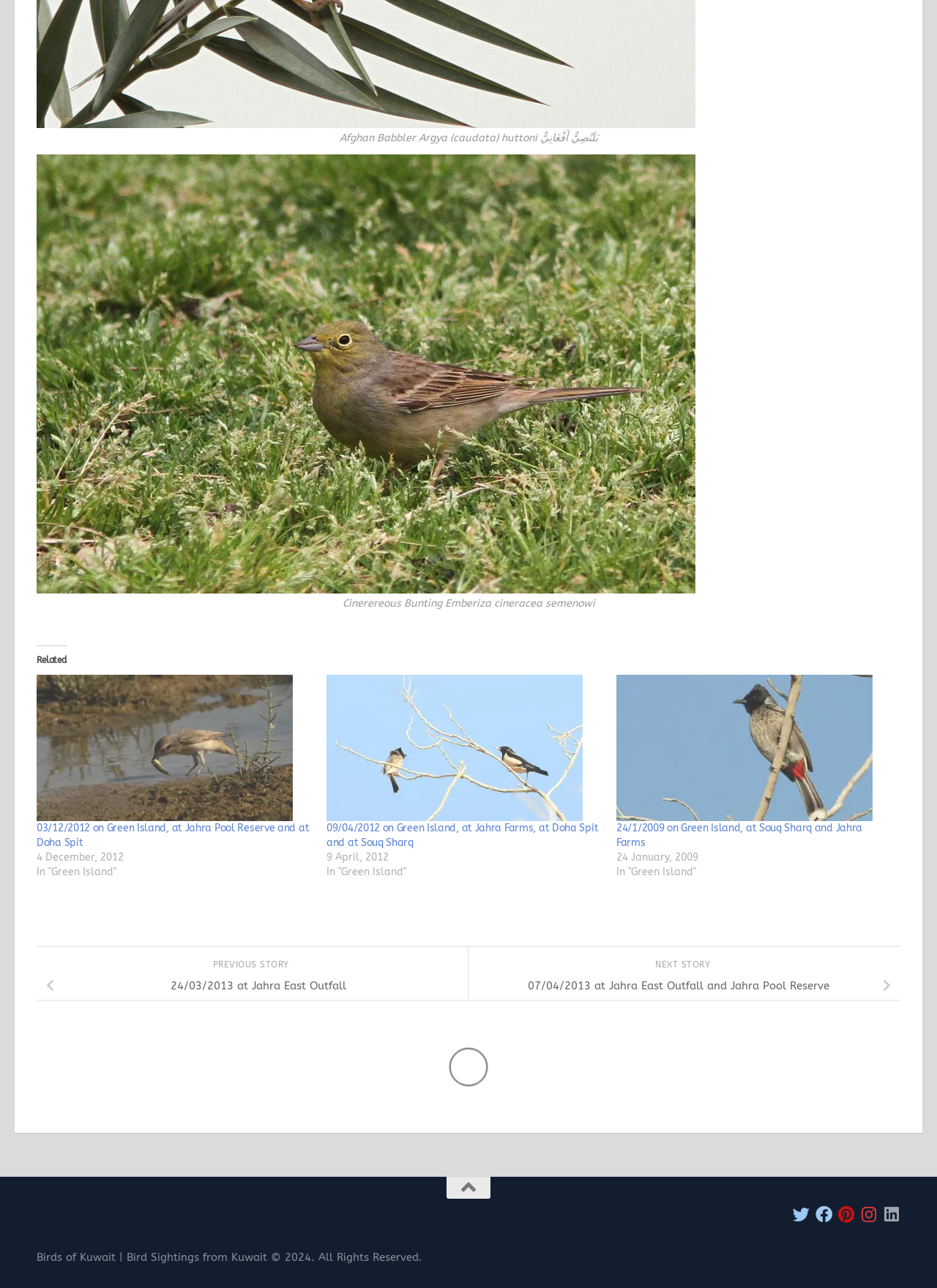Please identify the bounding box coordinates for the region that you need to click to follow this instruction: "Go to bird sighting on 03/12/2012".

[0.039, 0.638, 0.33, 0.659]